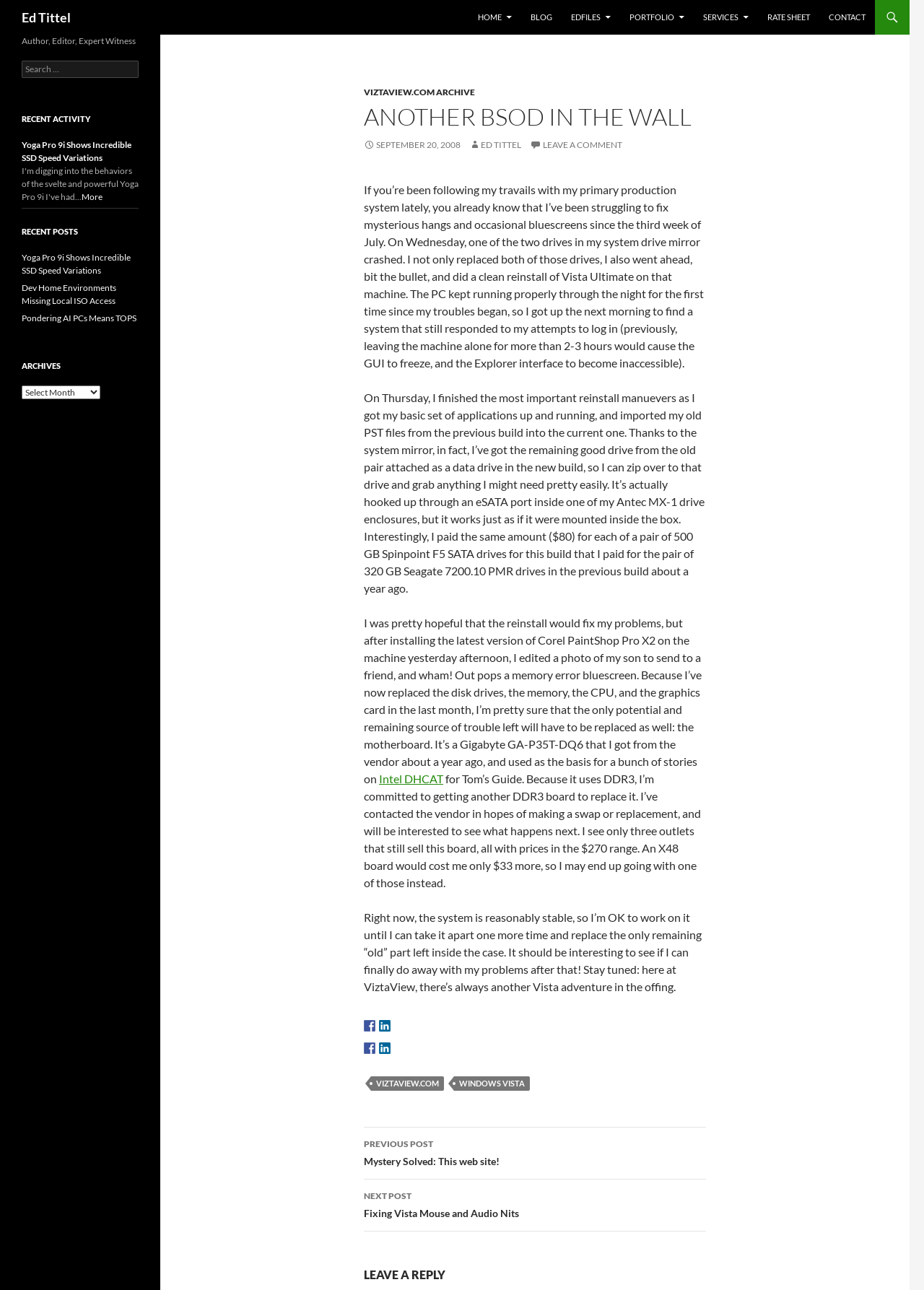Summarize the contents and layout of the webpage in detail.

This webpage is a blog post titled "Another BSOD in the wall" by Ed Tittel. At the top of the page, there is a header section with a link to the author's name, Ed Tittel, and a navigation menu with links to HOME, BLOG, EDFILES, PORTFOLIO, SERVICES, RATE SHEET, and CONTACT.

Below the header section, there is an article section that takes up most of the page. The article has a heading "ANOTHER BSOD IN THE WALL" and is dated September 20, 2008. The article is divided into several paragraphs of text, which describe the author's struggles with fixing mysterious hangs and occasional bluescreens on their primary production system.

To the right of the article, there are two columns of links and images. The top column has links to Facebook and LinkedIn, each with an accompanying image. The bottom column has links to VIZTAVIEW.COM ARCHIVE, PREVIOUS POST, and NEXT POST.

At the bottom of the page, there is a footer section with links to VIZTAVIEW.COM and WINDOWS VISTA. There is also a section for leaving a reply to the post.

On the left side of the page, there is a sidebar with several sections. The top section has a heading "Author, Editor, Expert Witness" and a complementary section with a search box. Below that, there are sections for RECENT ACTIVITY, RECENT POSTS, and ARCHIVES, each with links to related posts or archives.

Overall, the webpage has a clean and organized layout, with a clear hierarchy of sections and a focus on the main article content.